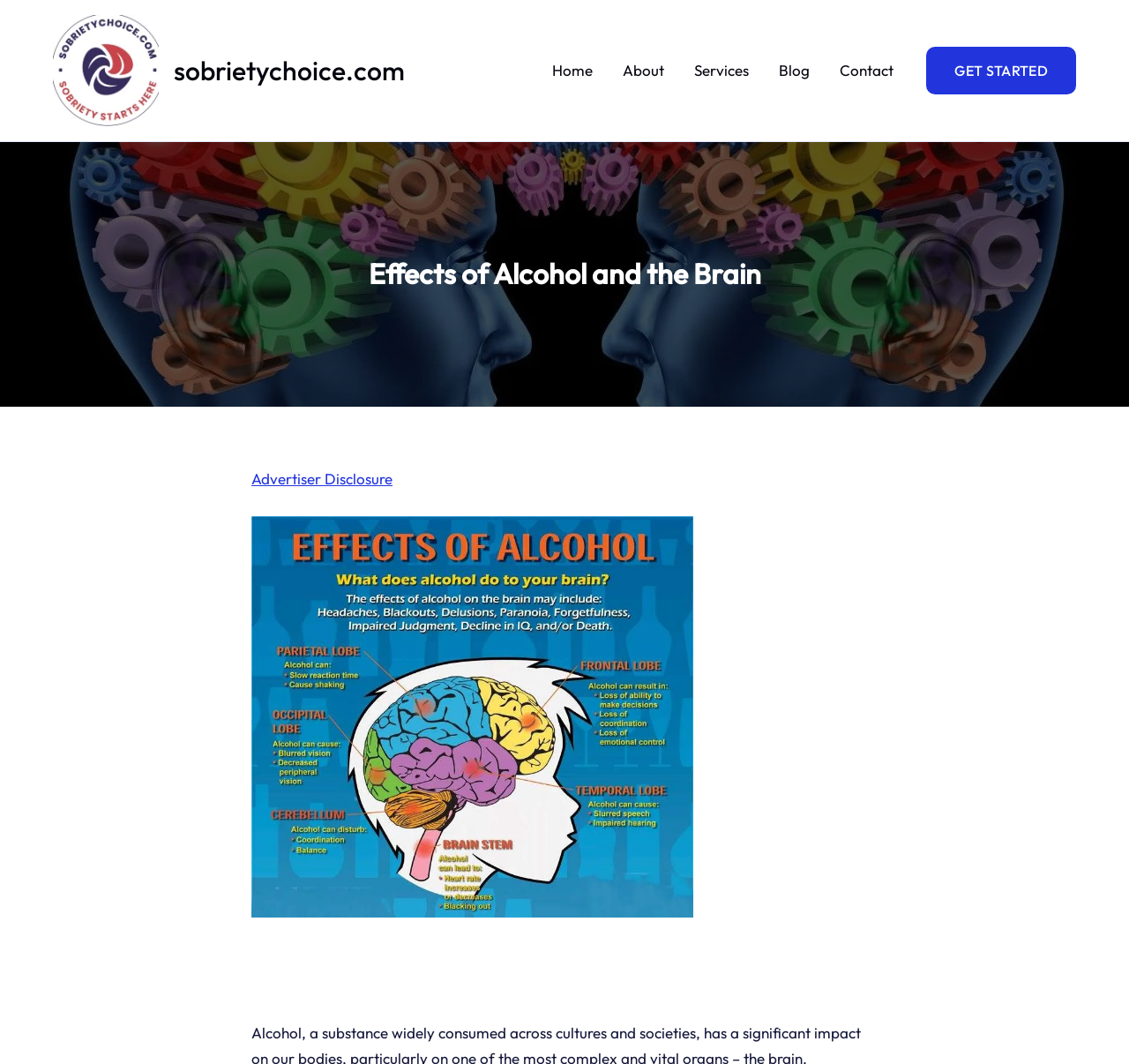Illustrate the webpage's structure and main components comprehensively.

The webpage is about understanding the effects of alcohol on the brain, with a focus on cognitive functions, mental, and neurological health. At the top left corner, there is a logo of sobrietychoice.com, accompanied by a link to the website. Below the logo, there is a navigation menu with five main links: Home, About, Services, Blog, and Contact.

On the right side of the navigation menu, there is a prominent call-to-action button labeled "GET STARTED". The main content of the webpage is headed by a title "Effects of Alcohol and the Brain", which is centered at the top of the page. Below the title, there is a link to "Advertiser Disclosure" on the left side, and a large image that takes up most of the page, illustrating the effects of alcohol and the brain.